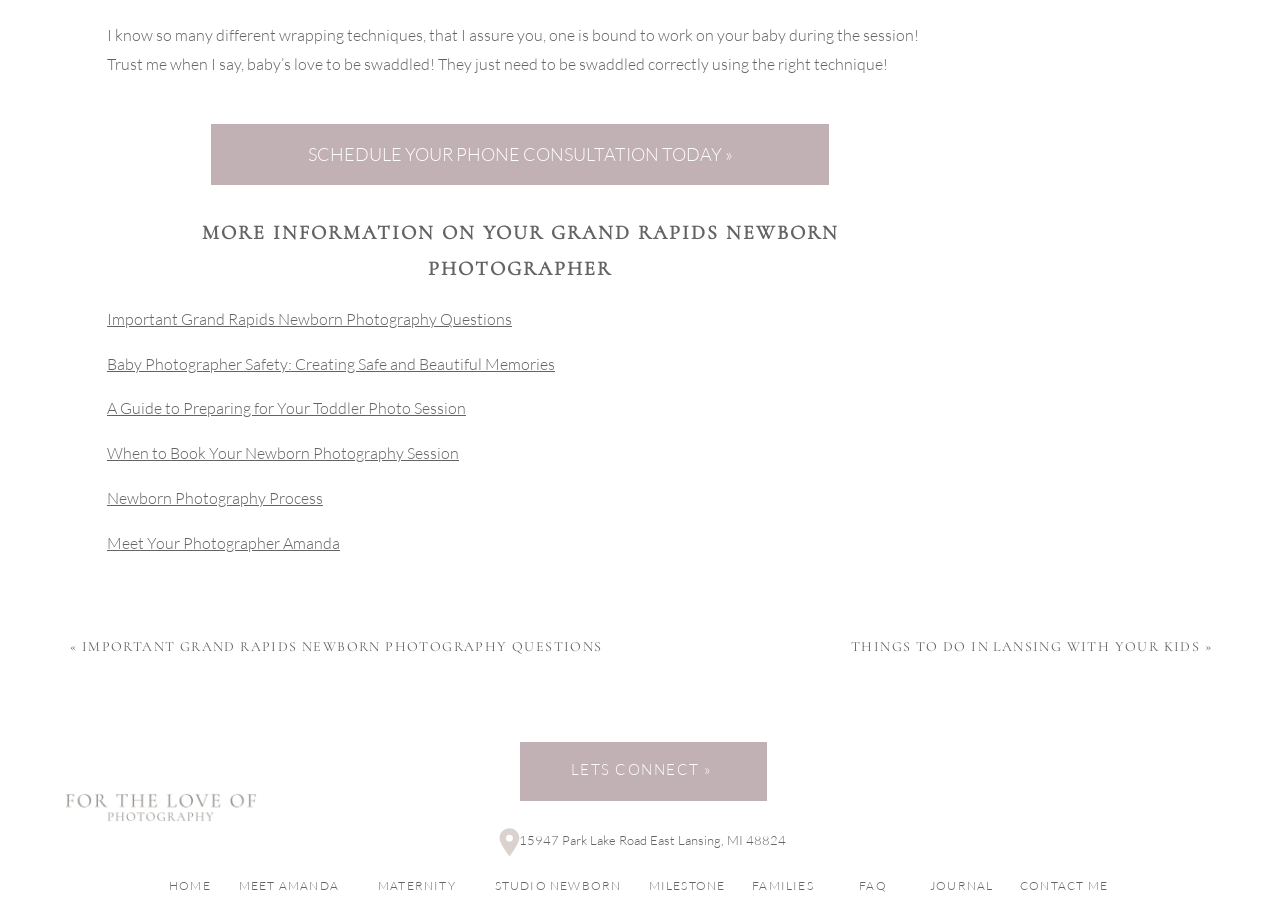What is the purpose of the session?
Using the visual information, answer the question in a single word or phrase.

To swaddle the baby